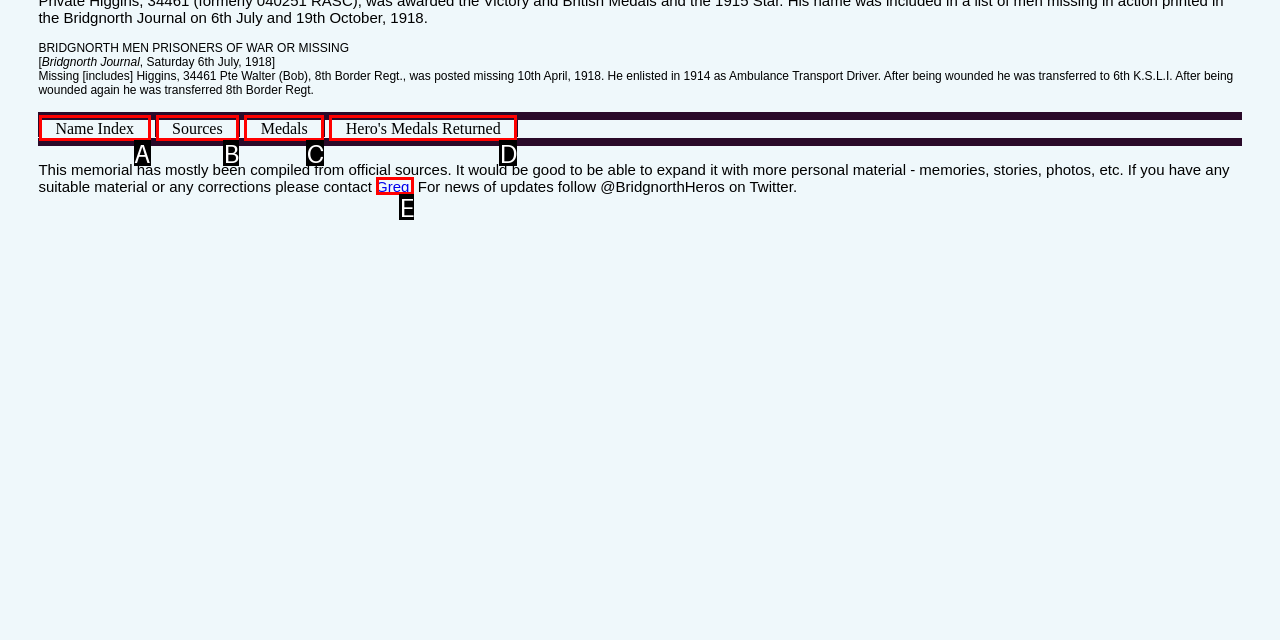Identify the HTML element that corresponds to the description: Name Index Provide the letter of the matching option directly from the choices.

A